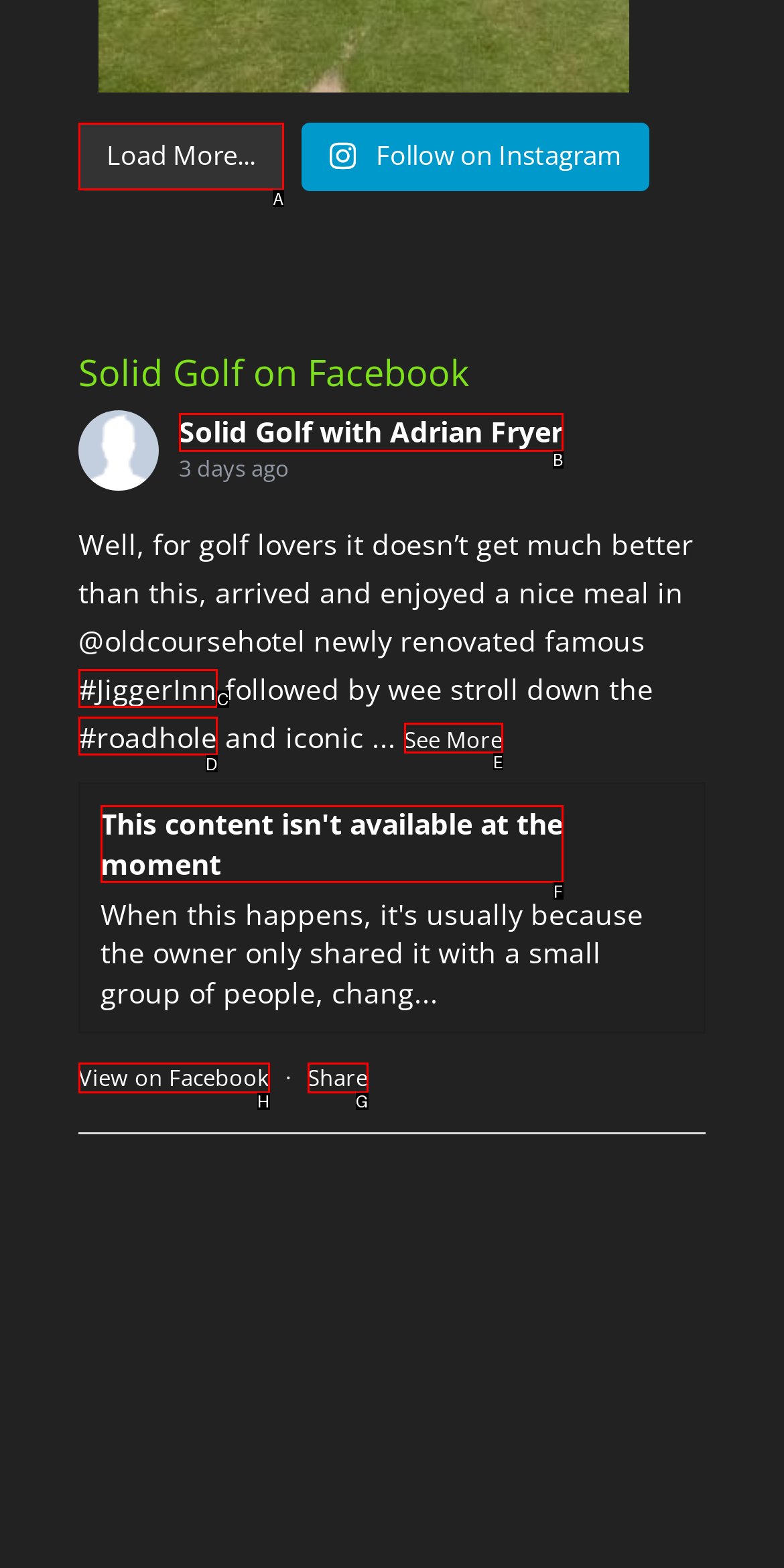To execute the task: View post on Facebook, which one of the highlighted HTML elements should be clicked? Answer with the option's letter from the choices provided.

H